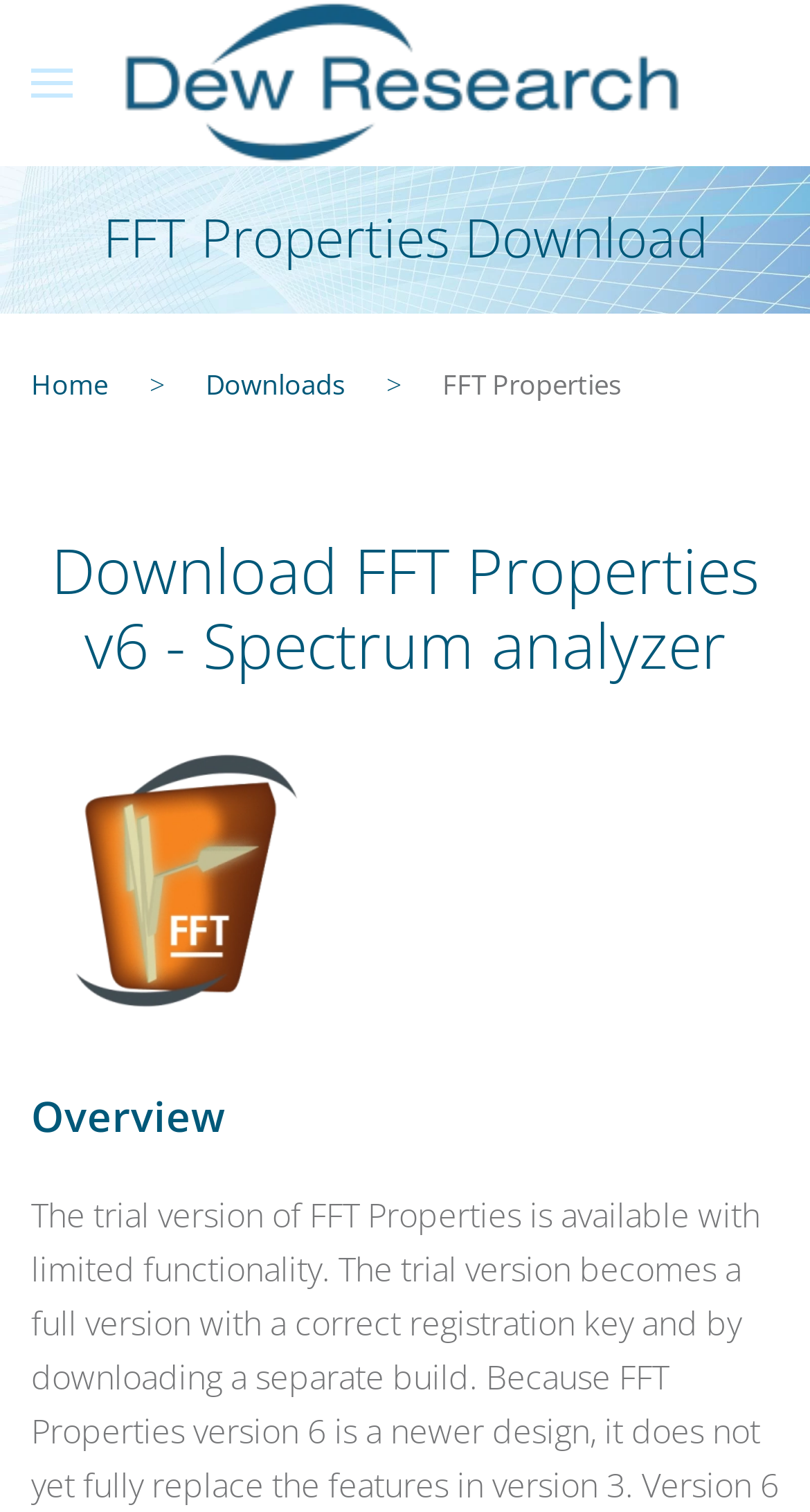Calculate the bounding box coordinates for the UI element based on the following description: "aria-label="Open menu"". Ensure the coordinates are four float numbers between 0 and 1, i.e., [left, top, right, bottom].

[0.038, 0.0, 0.09, 0.11]